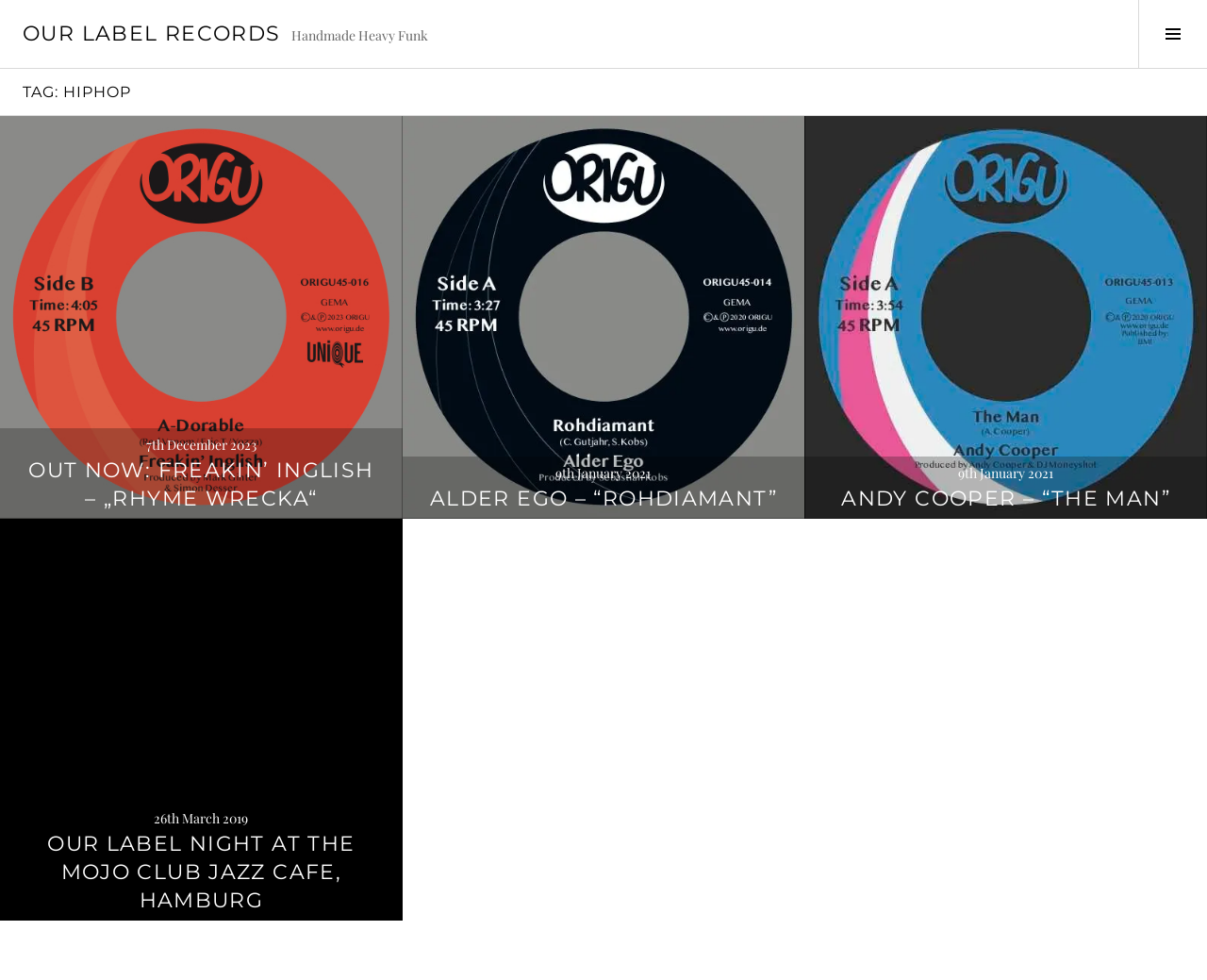What is the label name?
Look at the screenshot and provide an in-depth answer.

The label name is obtained from the root element 'HipHop – Our Label Records' and the heading 'OUR LABEL RECORDS' which is a prominent element on the webpage.